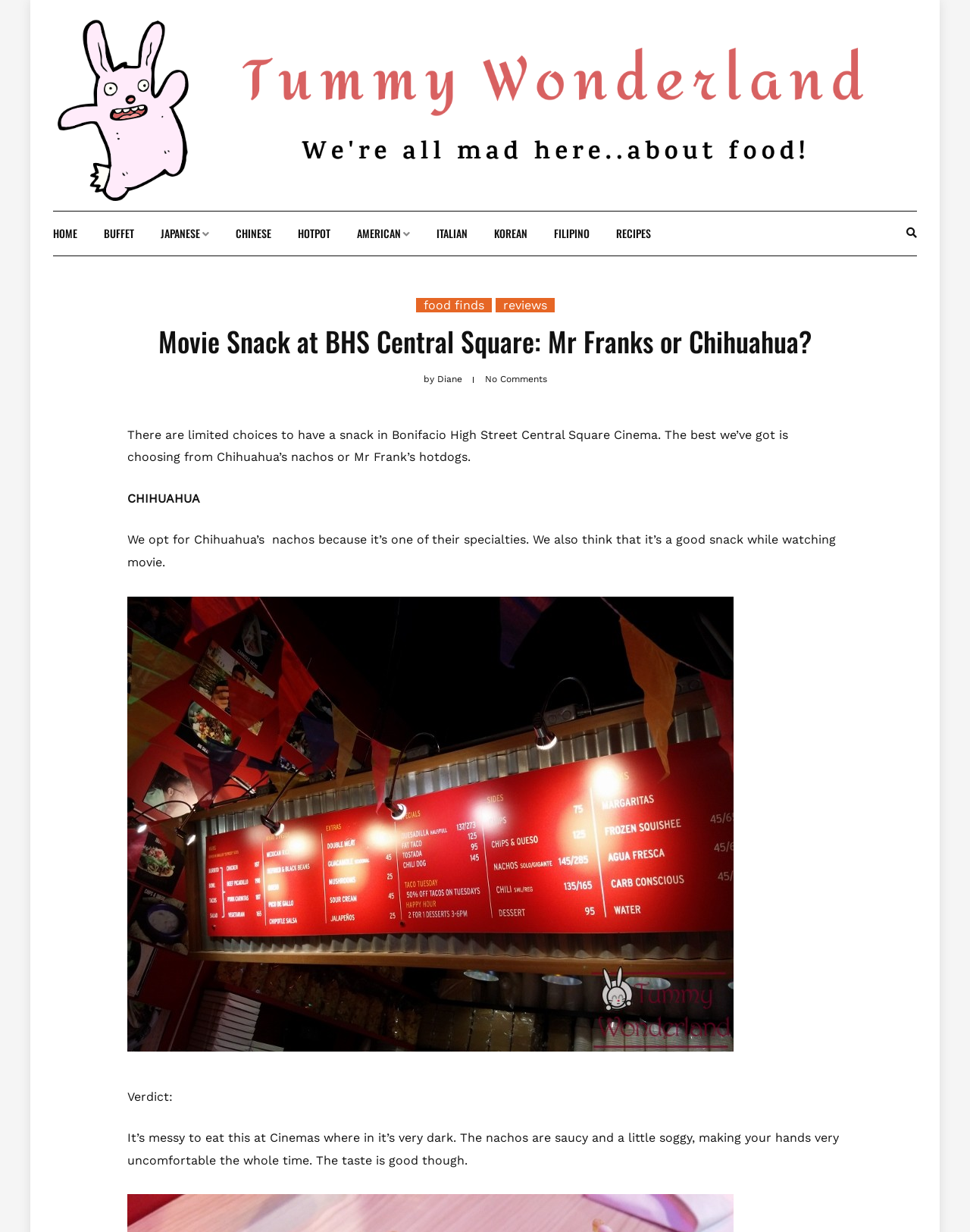Please indicate the bounding box coordinates for the clickable area to complete the following task: "Search for something". The coordinates should be specified as four float numbers between 0 and 1, i.e., [left, top, right, bottom].

[0.914, 0.175, 0.928, 0.204]